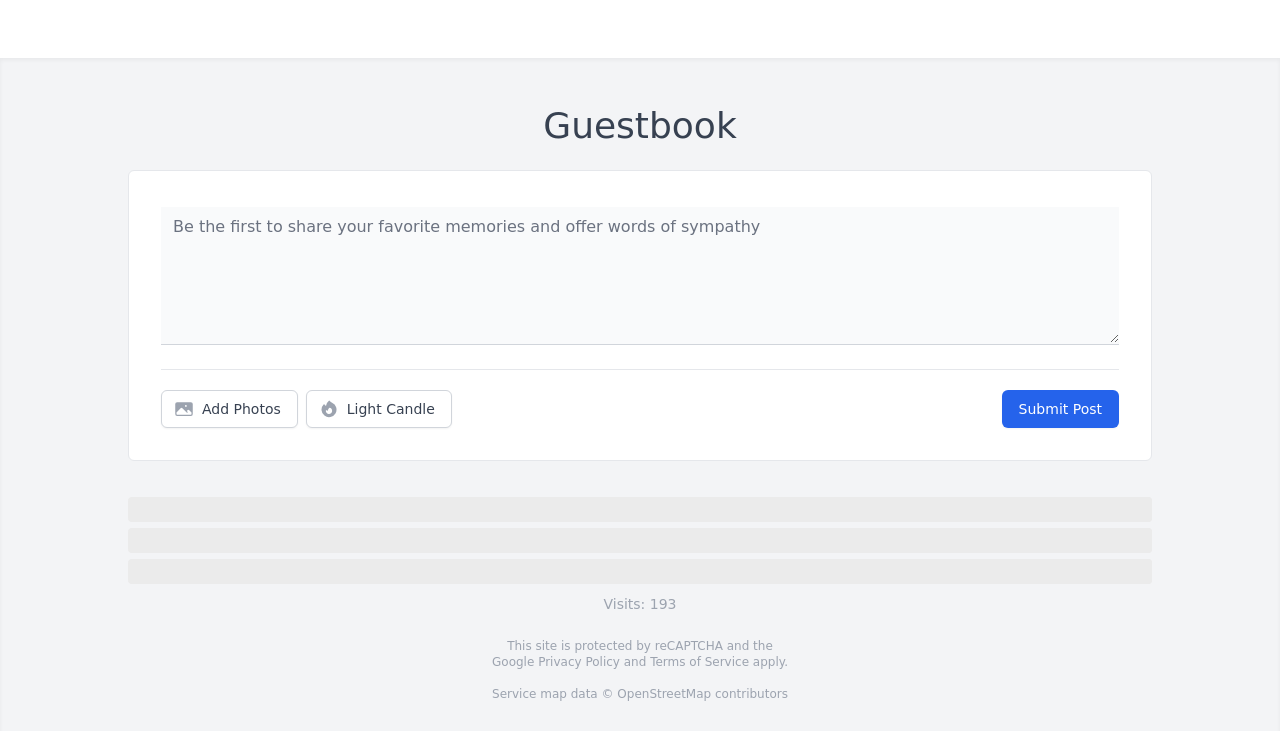What is the source of the service map data?
Give a single word or phrase as your answer by examining the image.

OpenStreetMap